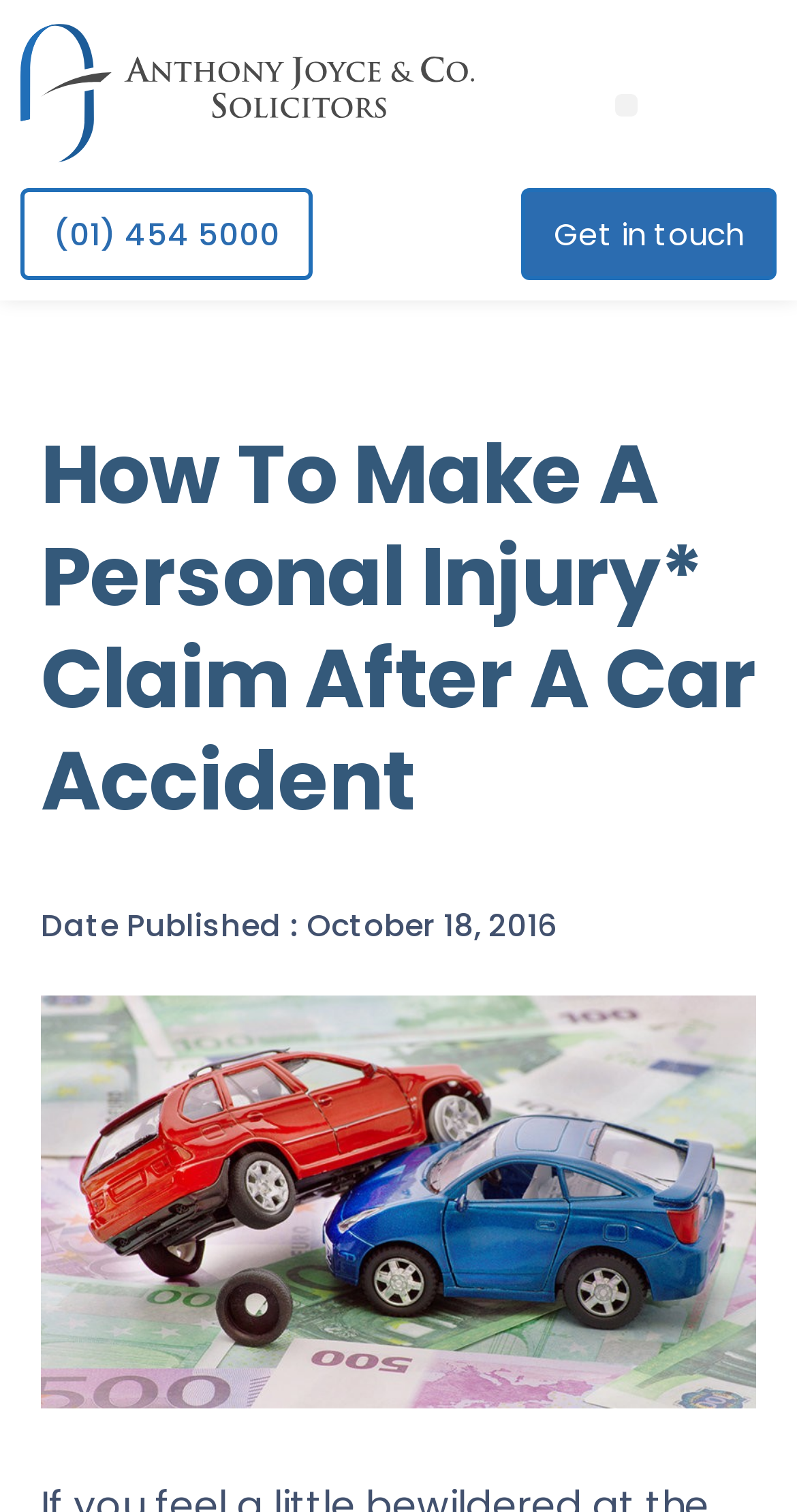What is the topic of the image on the webpage?
Kindly offer a comprehensive and detailed response to the question.

I found the topic of the image by looking at the image element with the description 'Making A Personal Injury Car Accident Claim' which is located below the main heading and the publication date.